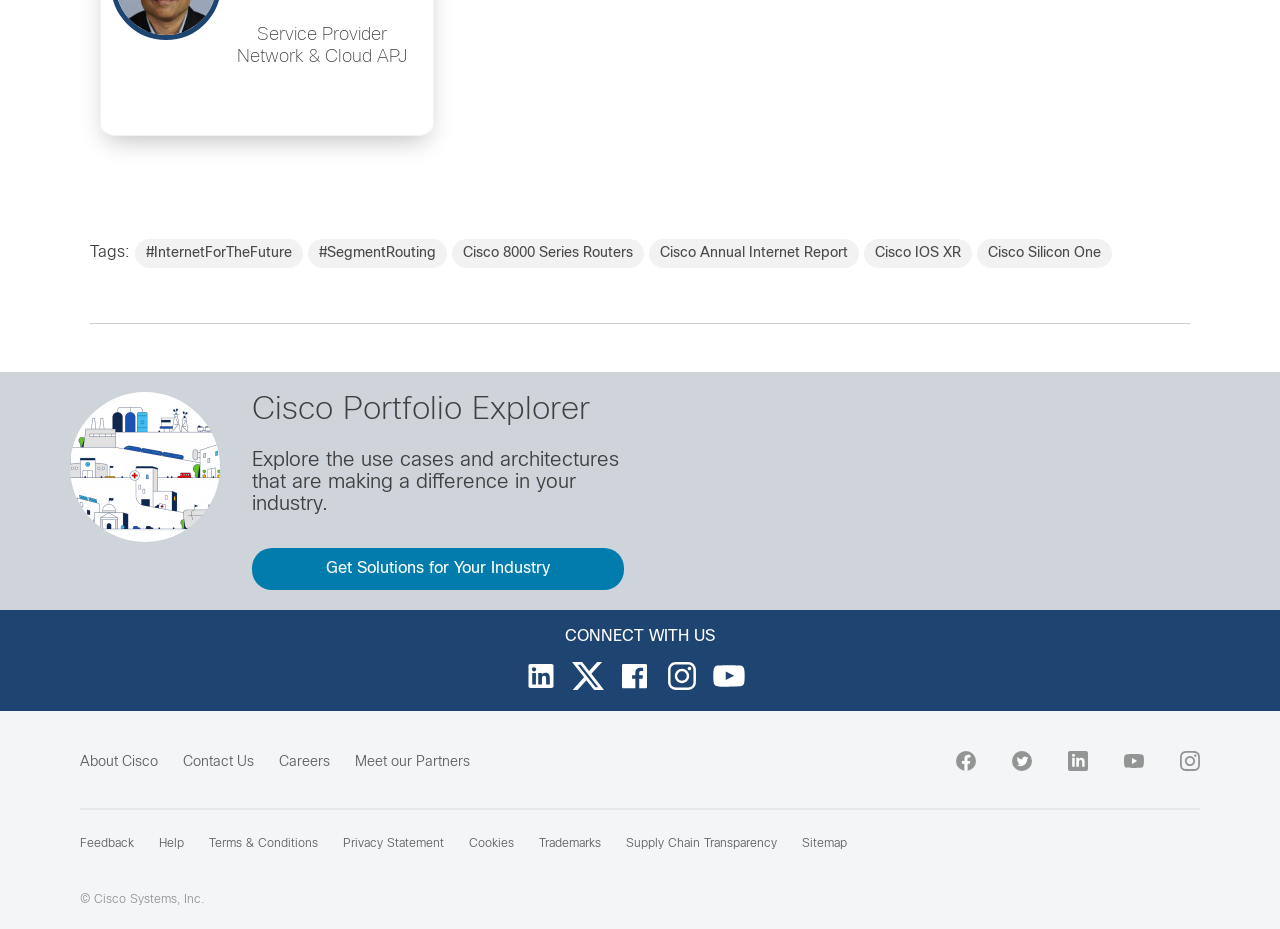Please specify the bounding box coordinates for the clickable region that will help you carry out the instruction: "View Cisco 8000 Series Routers".

[0.353, 0.257, 0.503, 0.288]